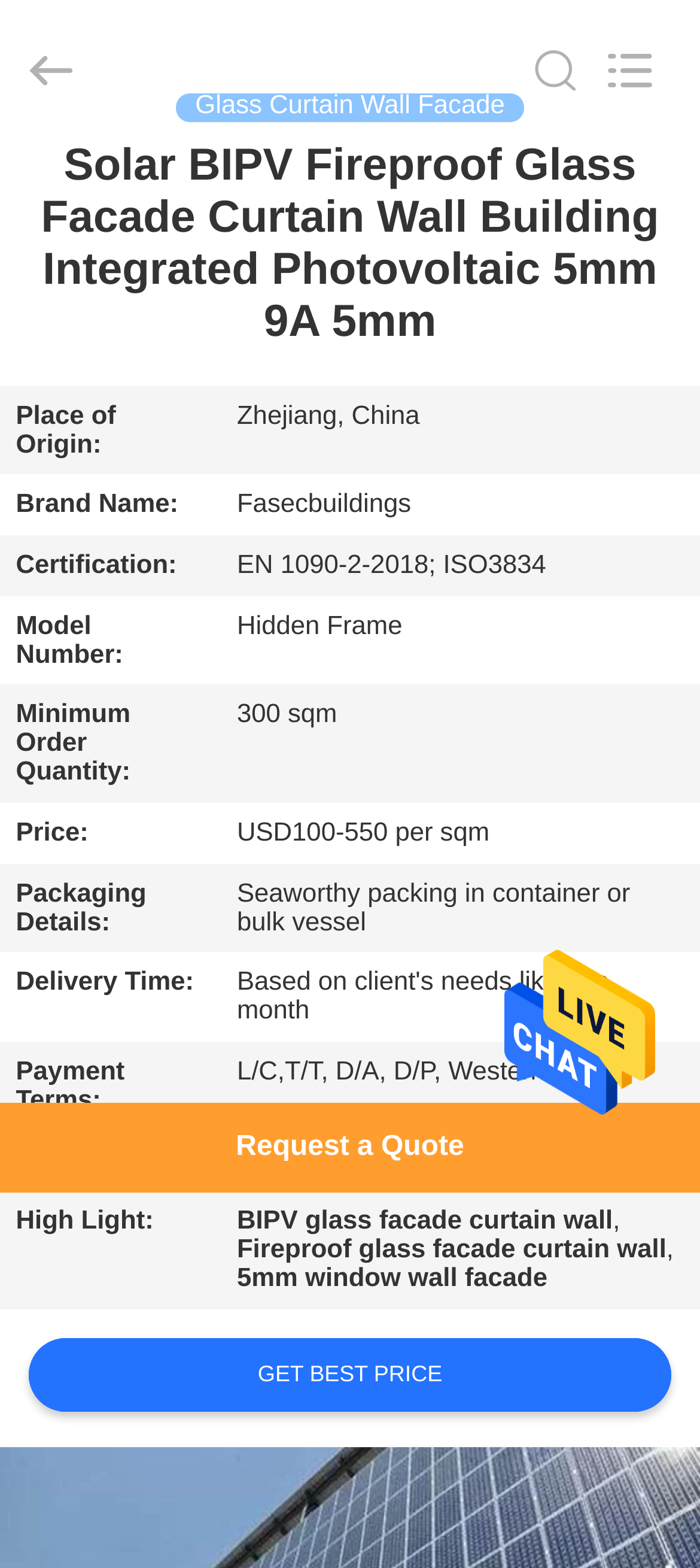Please find the bounding box coordinates of the clickable region needed to complete the following instruction: "Search what you want". The bounding box coordinates must consist of four float numbers between 0 and 1, i.e., [left, top, right, bottom].

[0.0, 0.0, 0.88, 0.089]